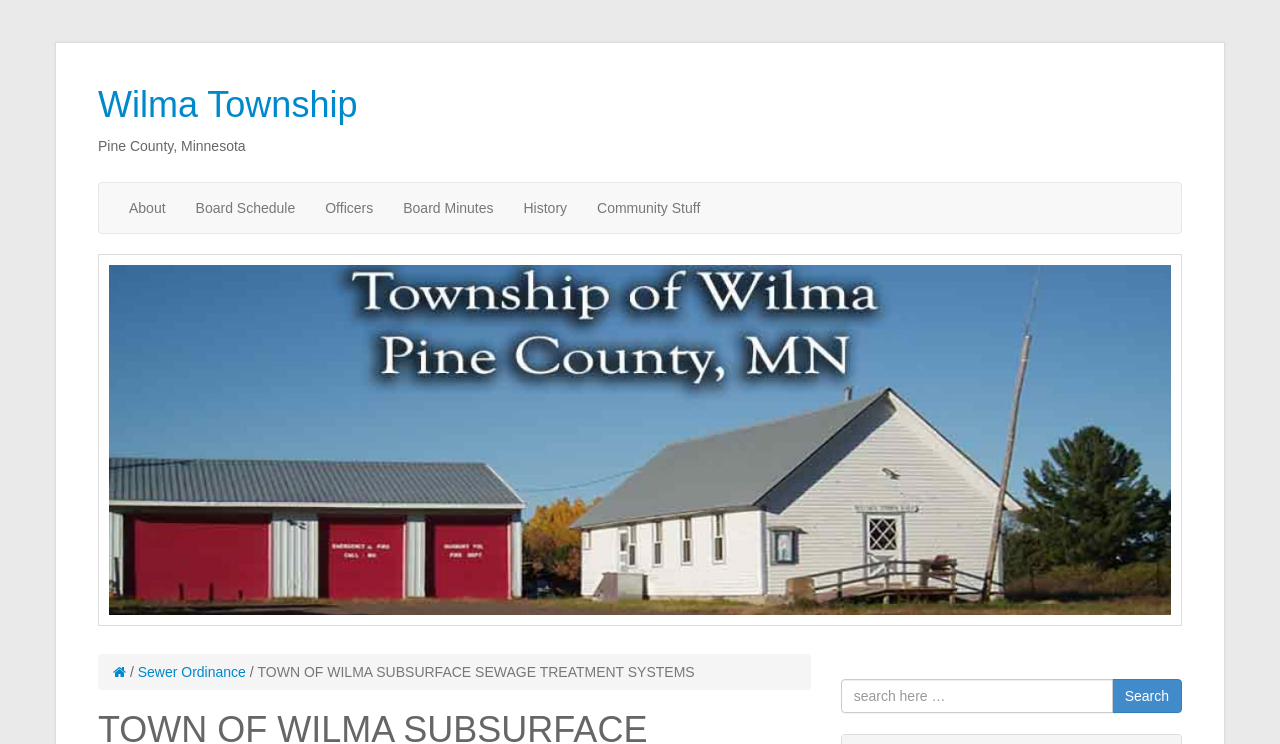Can you provide the bounding box coordinates for the element that should be clicked to implement the instruction: "search here"?

[0.657, 0.912, 0.869, 0.958]